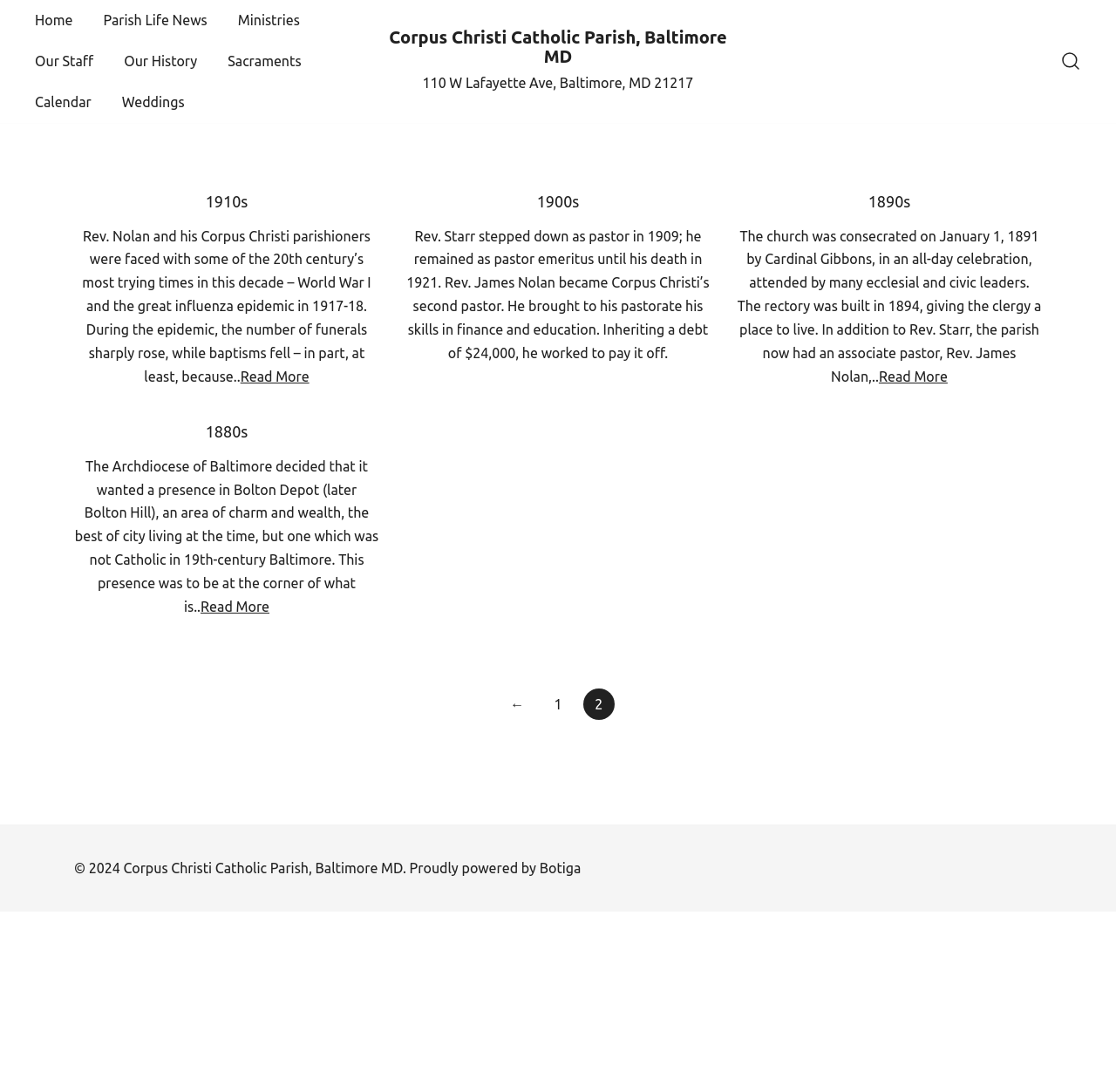What is the name of the platform that powers this website?
Answer the question with a single word or phrase derived from the image.

Botiga